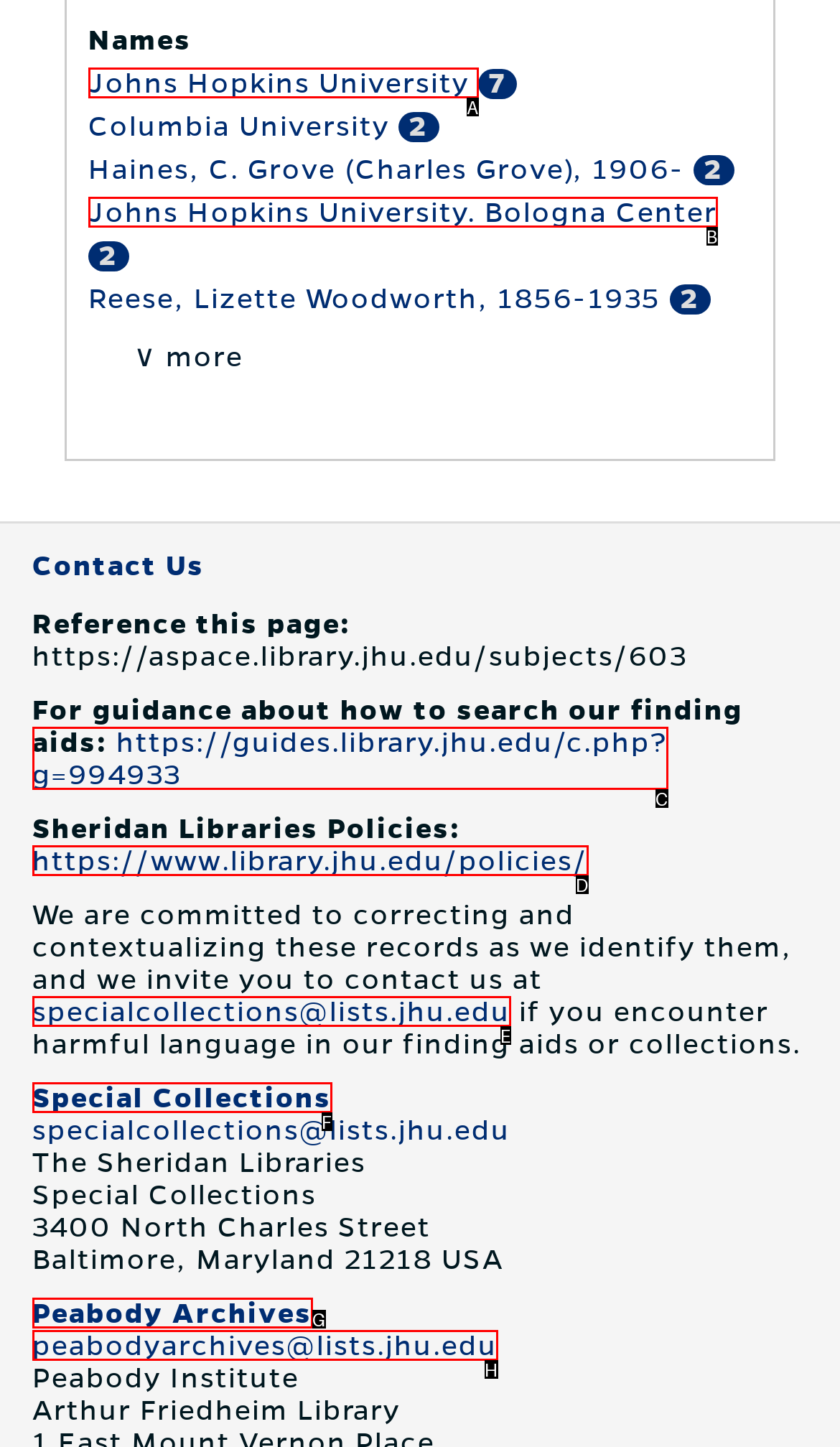Select the option that fits this description: https://guides.library.jhu.edu/c.php?g=994933
Answer with the corresponding letter directly.

C